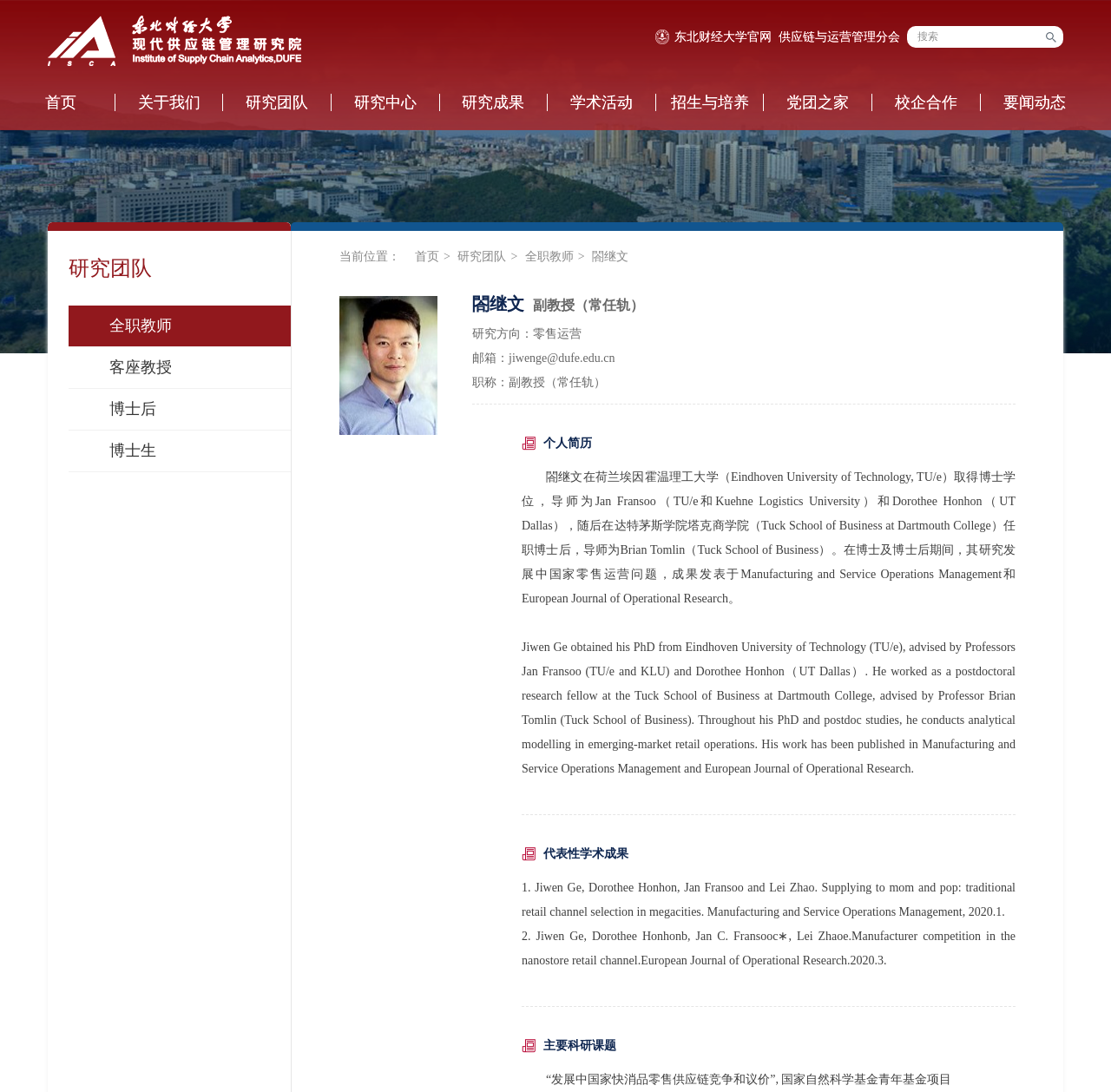Please provide a detailed answer to the question below based on the screenshot: 
What is the title of the research project?

The title of the research project can be found in the static text element with the text '“发展中国家快消品零售供应链竞争和议价”, 国家自然科学基金青年基金项目' located at the bottom of the webpage.